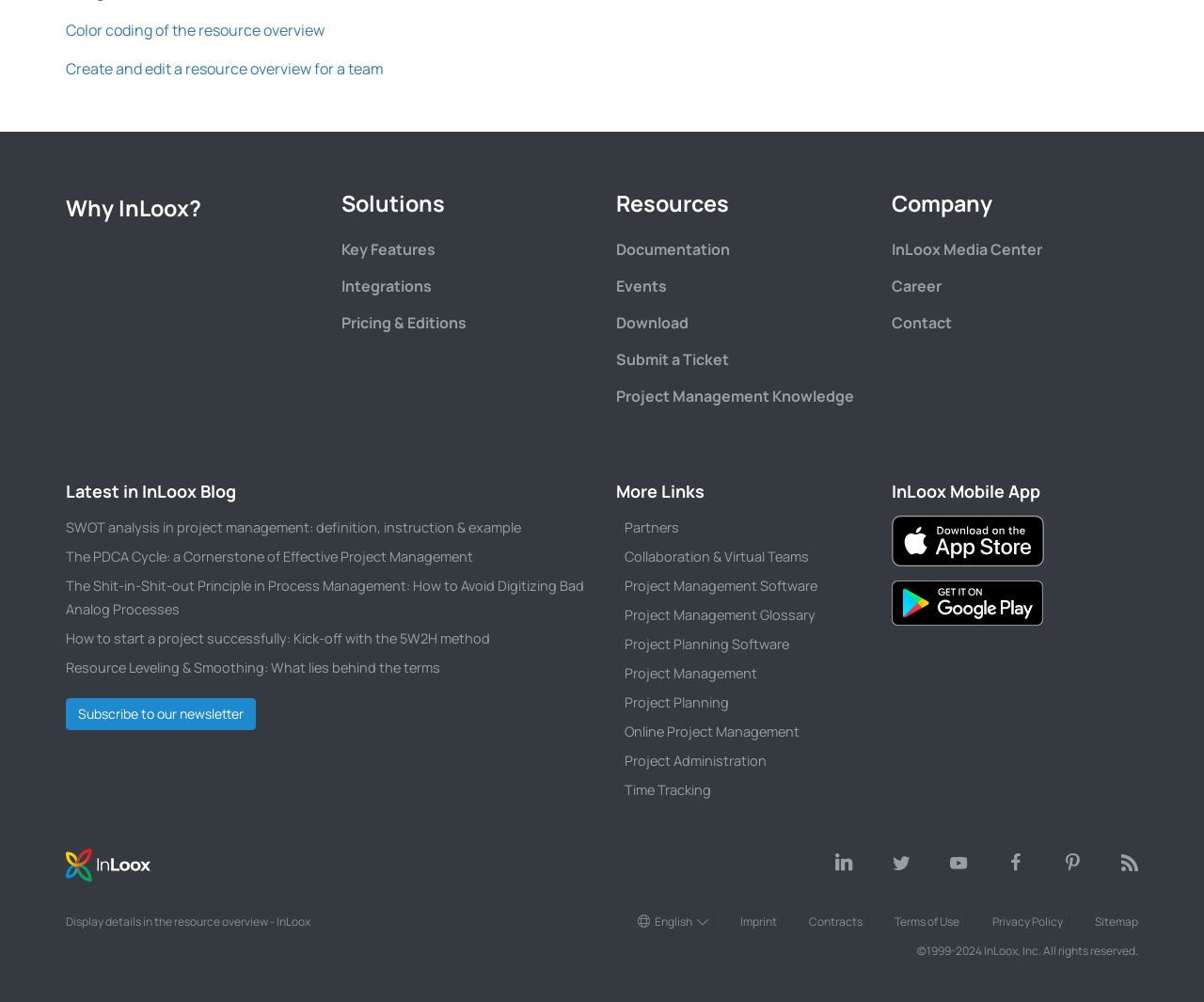Please identify the coordinates of the bounding box that should be clicked to fulfill this instruction: "View the 'Imprint'".

[0.615, 0.912, 0.645, 0.928]